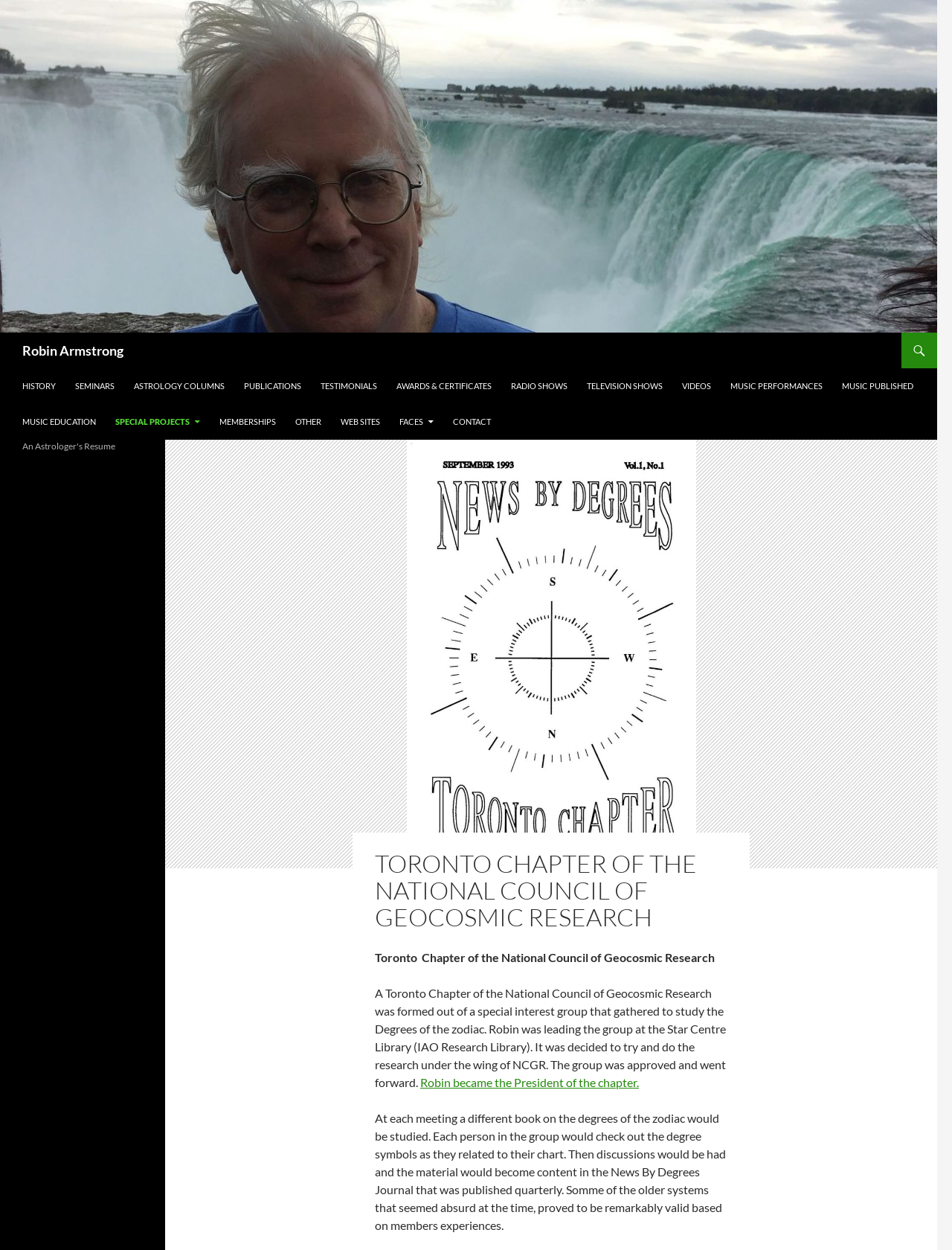Please provide a comprehensive response to the question based on the details in the image: What was studied at each meeting?

The static text states, 'At each meeting a different book on the degrees of the zodiac would be studied.' This shows that the group studied a different book on the degrees of the zodiac at each meeting.